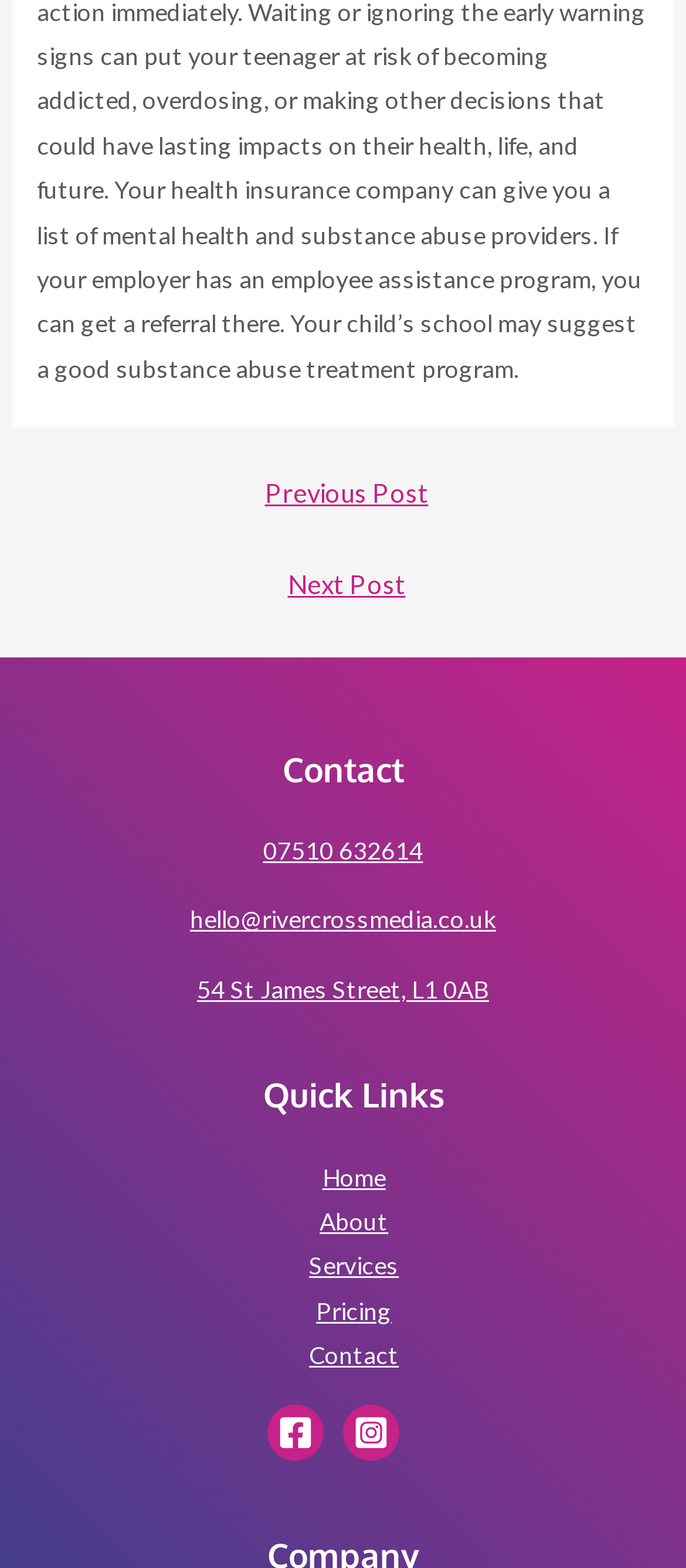What is the address in the contact section?
Could you answer the question in a detailed manner, providing as much information as possible?

The address is located in the footer widget 2 section, under the 'Contact' heading. It is a link element with the text '54 St James Street, L1 0AB', with a bounding box of [0.287, 0.621, 0.713, 0.64].